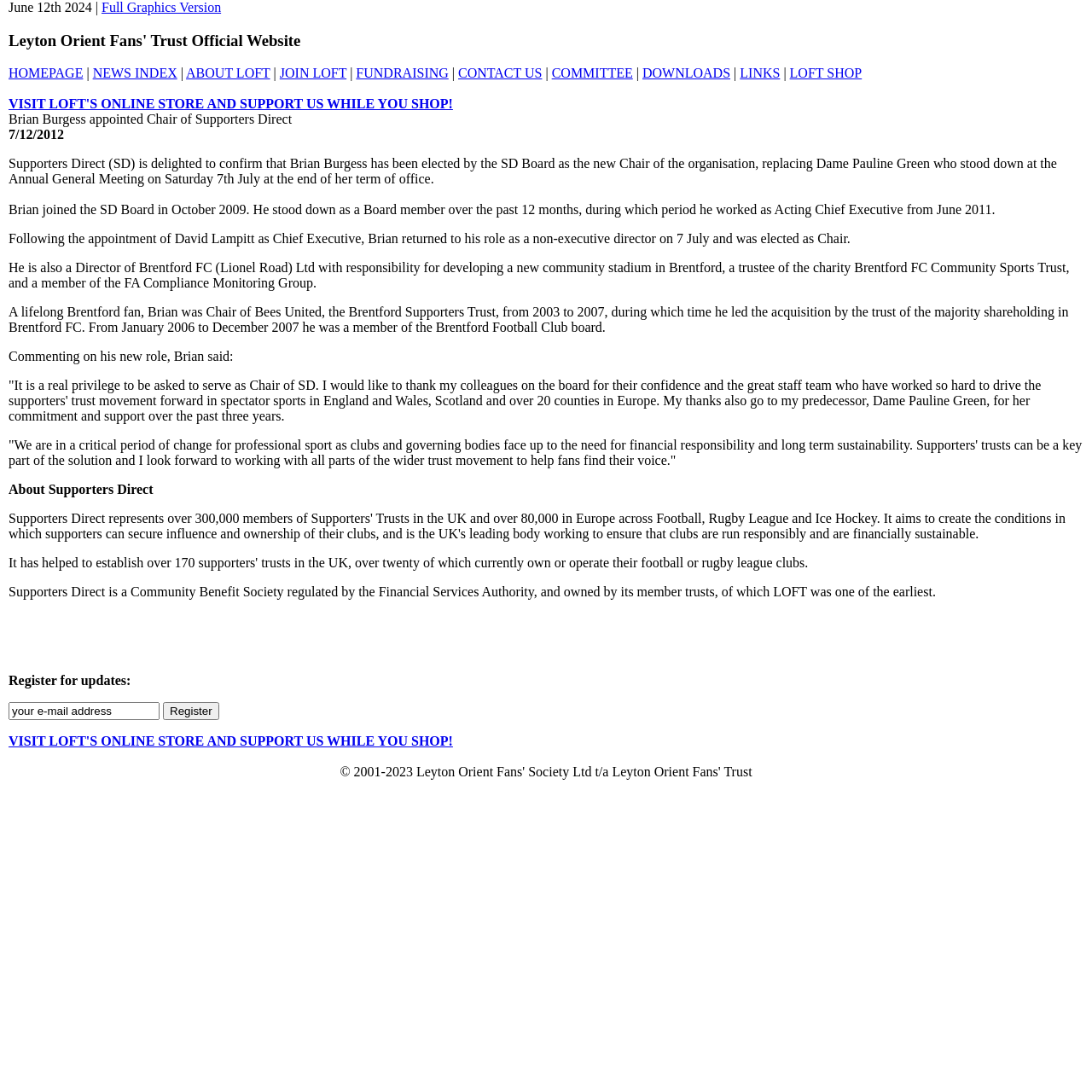Determine the bounding box coordinates of the section I need to click to execute the following instruction: "Enter your e-mail address". Provide the coordinates as four float numbers between 0 and 1, i.e., [left, top, right, bottom].

[0.008, 0.643, 0.146, 0.66]